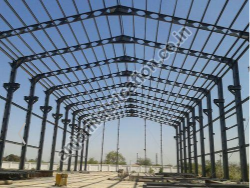What is the potential use of the structure in the image?
Please utilize the information in the image to give a detailed response to the question.

The design of the structure emphasizes both functionality and durability, making it suitable for various industrial applications such as warehouses or manufacturing facilities, as indicated by the clear blue sky above.